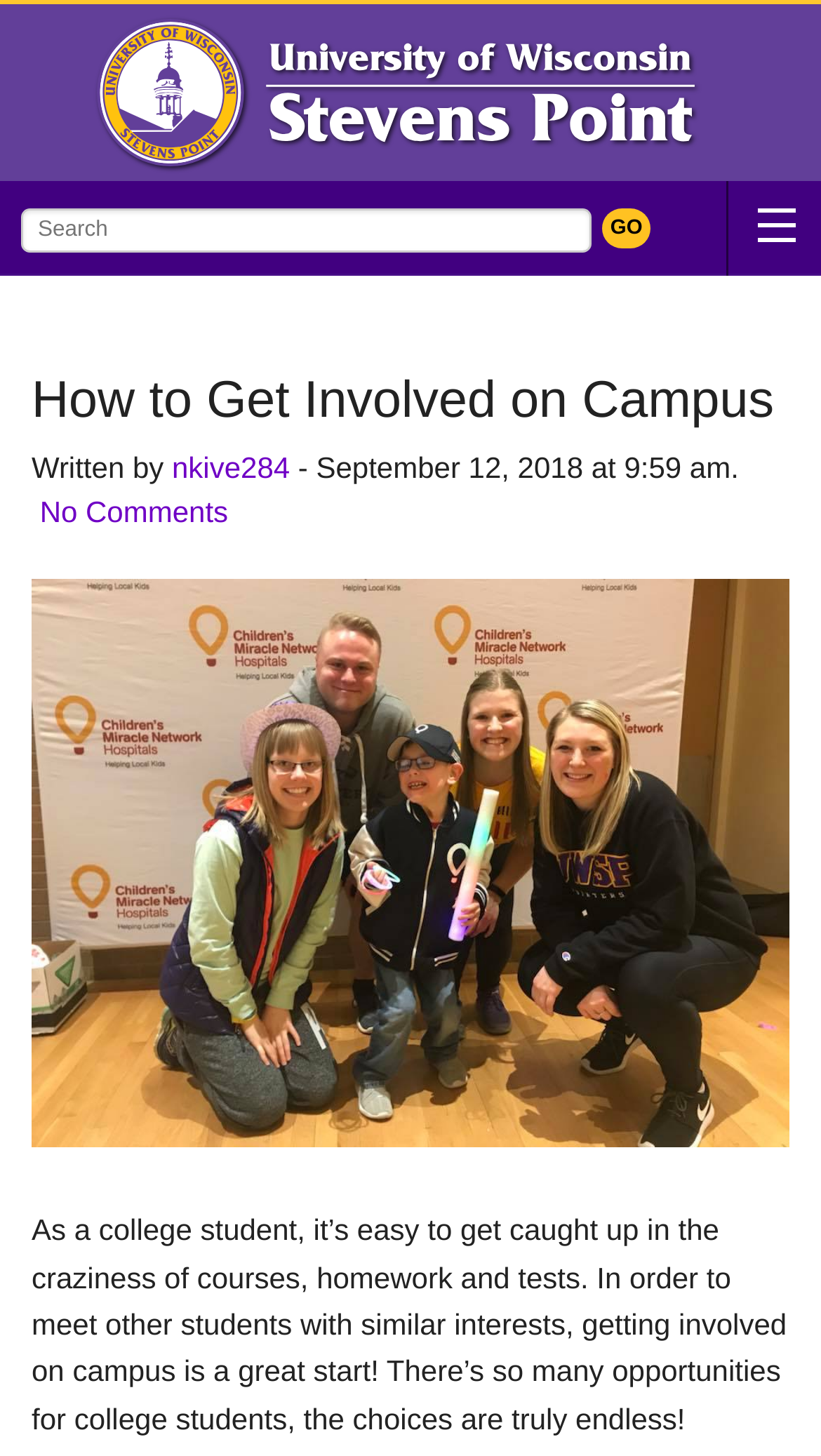When was the article published?
Respond to the question with a single word or phrase according to the image.

September 12, 2018 at 9:59 am